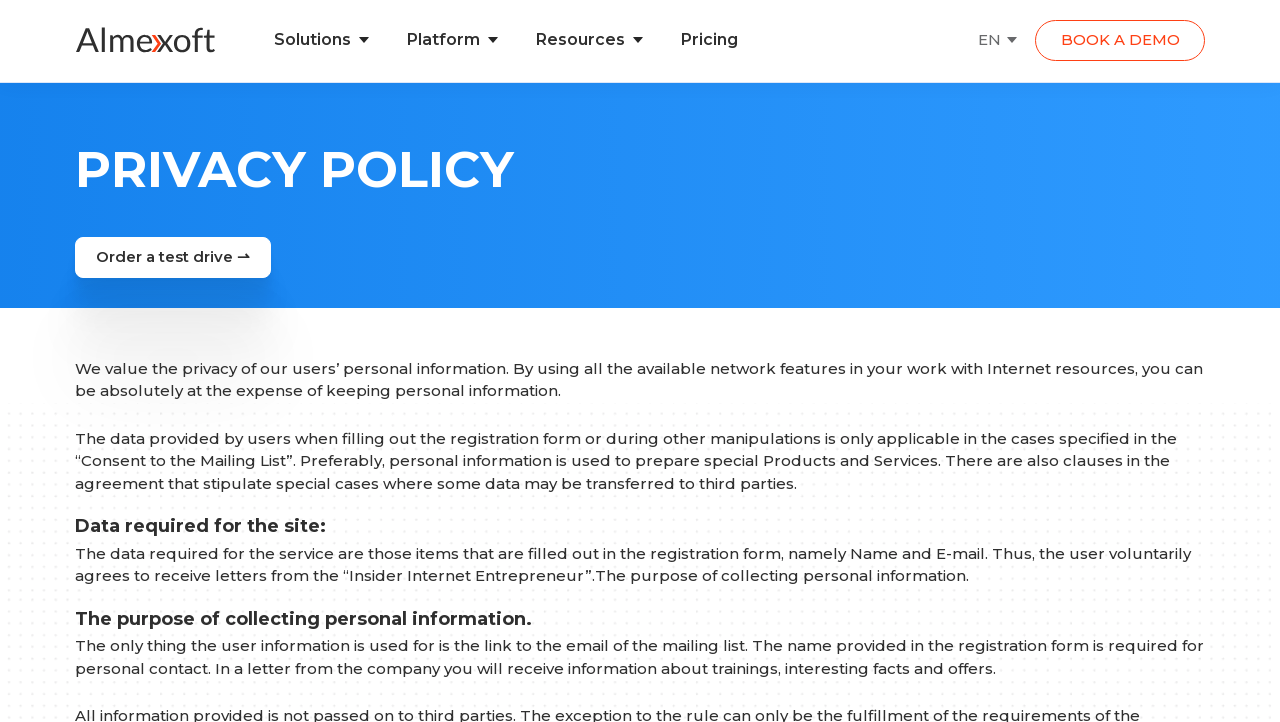Please answer the following question as detailed as possible based on the image: 
What is the last section of the privacy policy?

I determined the last section of the privacy policy by looking at the headings and finding the last one, which is 'The purpose of collecting personal information'.